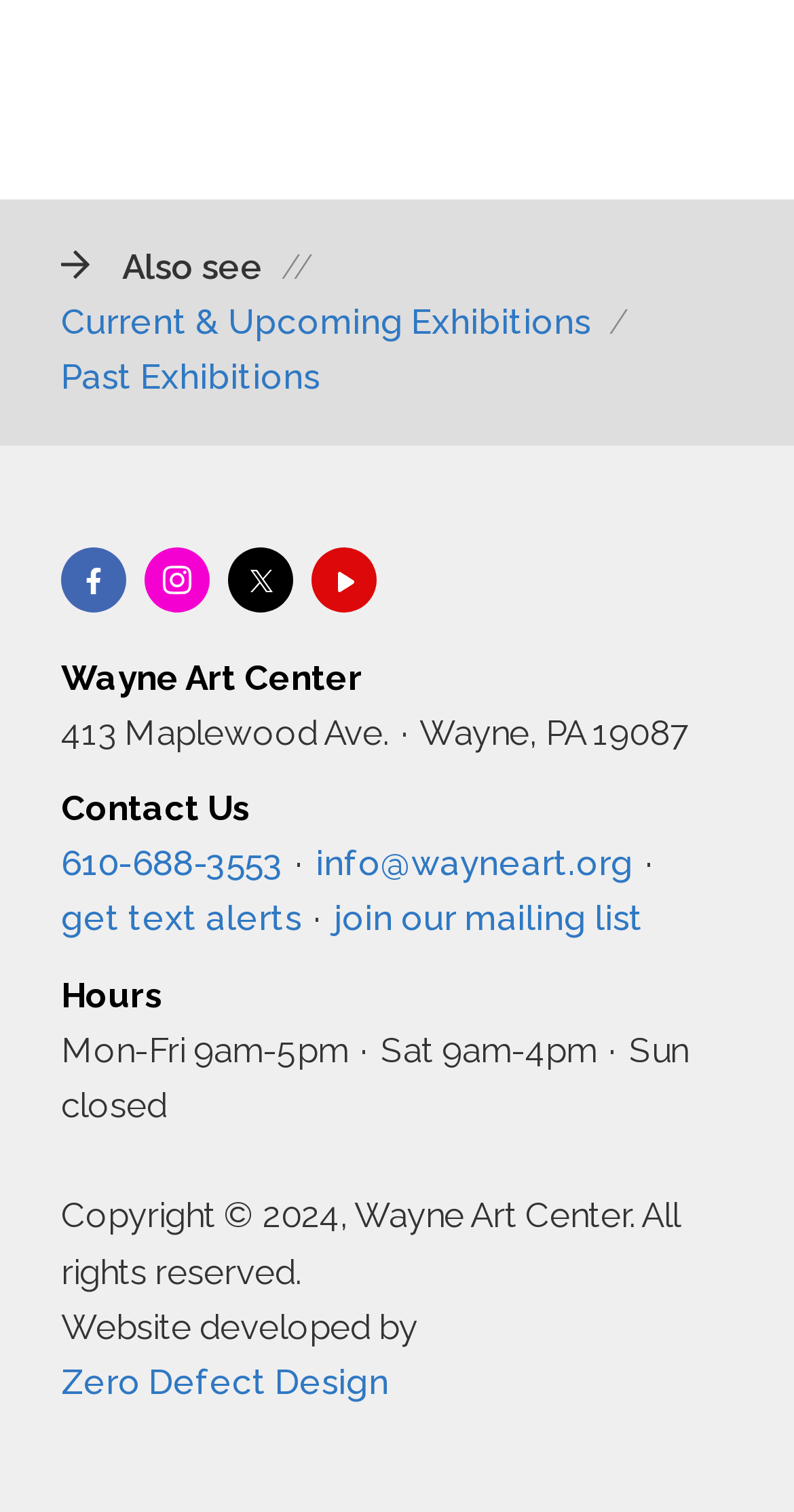Please provide a comprehensive answer to the question below using the information from the image: What is the email address to contact?

I found the answer by looking at the link element with the text 'info@wayneart.org' at coordinates [0.397, 0.558, 0.797, 0.584].